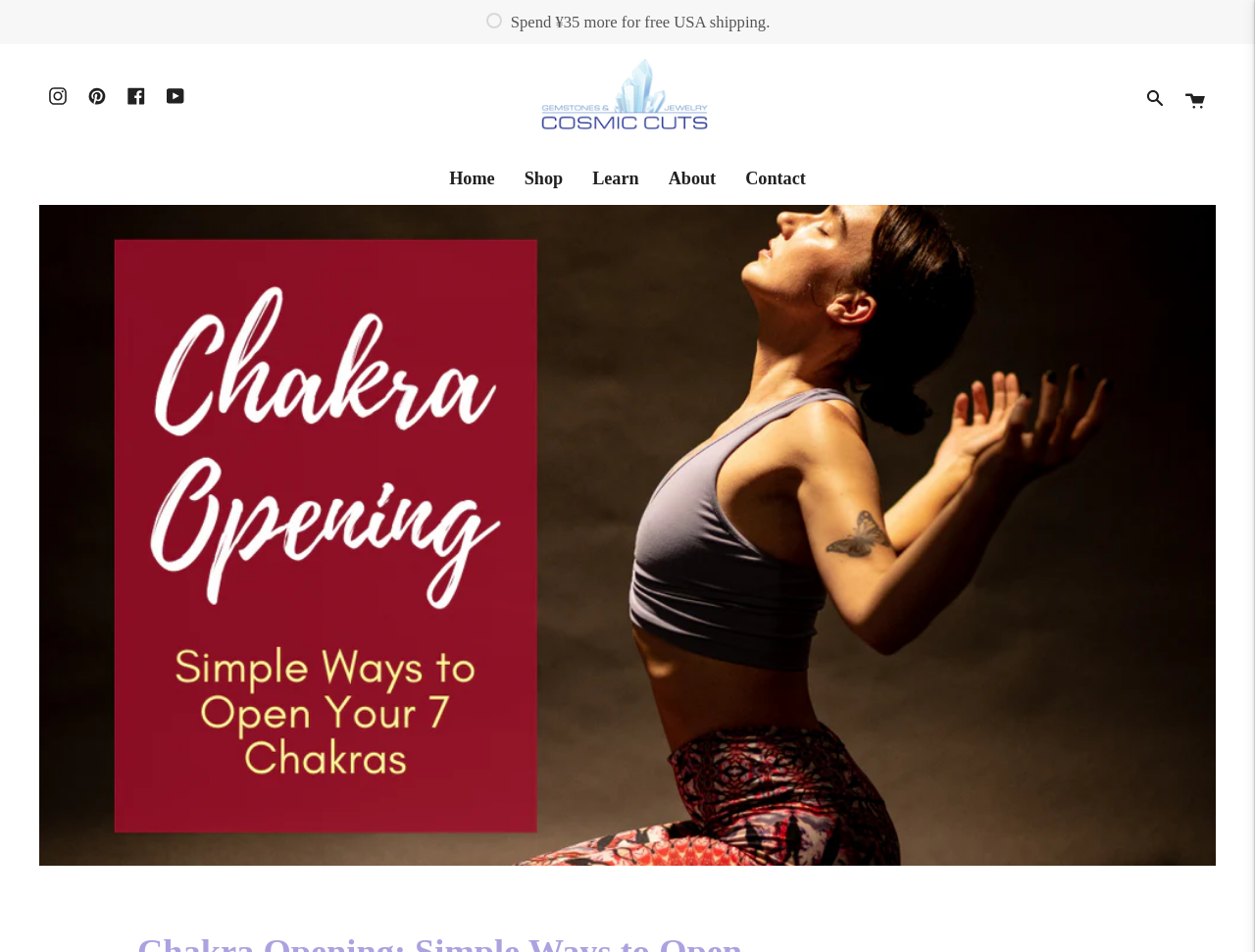Using the description: "0 Cart", identify the bounding box of the corresponding UI element in the screenshot.

[0.936, 0.046, 0.969, 0.161]